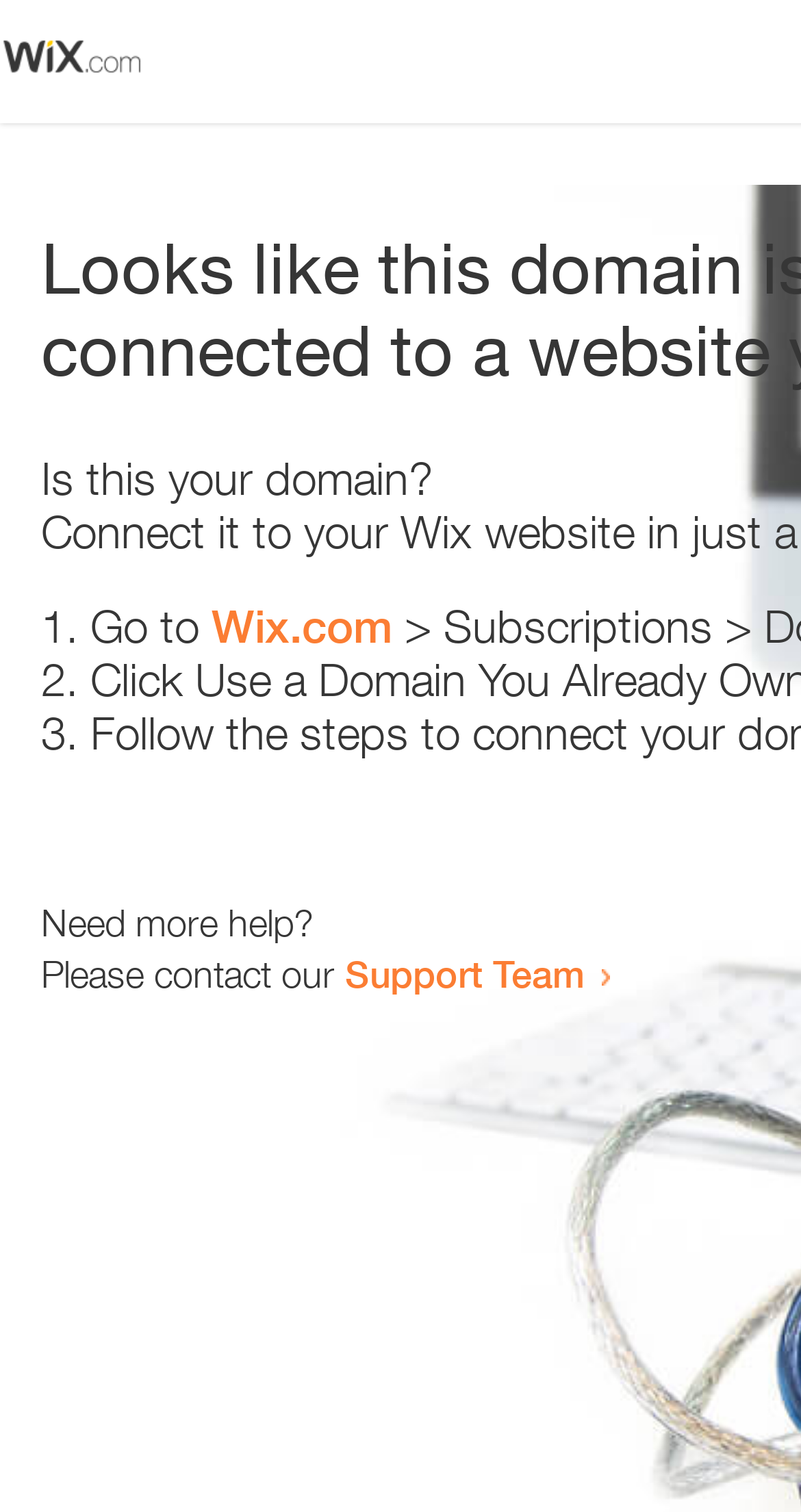Please provide the bounding box coordinates in the format (top-left x, top-left y, bottom-right x, bottom-right y). Remember, all values are floating point numbers between 0 and 1. What is the bounding box coordinate of the region described as: Wix.com

[0.264, 0.397, 0.49, 0.432]